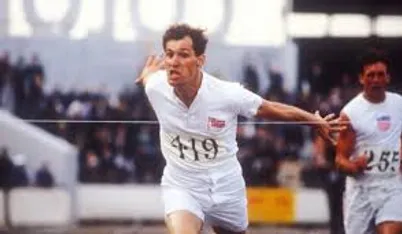Elaborate on the image by describing it in detail.

The image captures a moment from the classic film "Chariots of Fire," featuring an athlete in the heat of a race. Dressed in a white jersey adorned with the number 419, the runner displays a fierce expression as he pushes himself to the limits, embodying the spirit of competition. In the background, spectators are visible, adding to the atmosphere of excitement and tension characteristic of Olympic events. This visual encapsulates the film's exploration of athletic pursuit and determination, making it a poignant reminder of the characters' struggles and triumphs throughout the narrative.